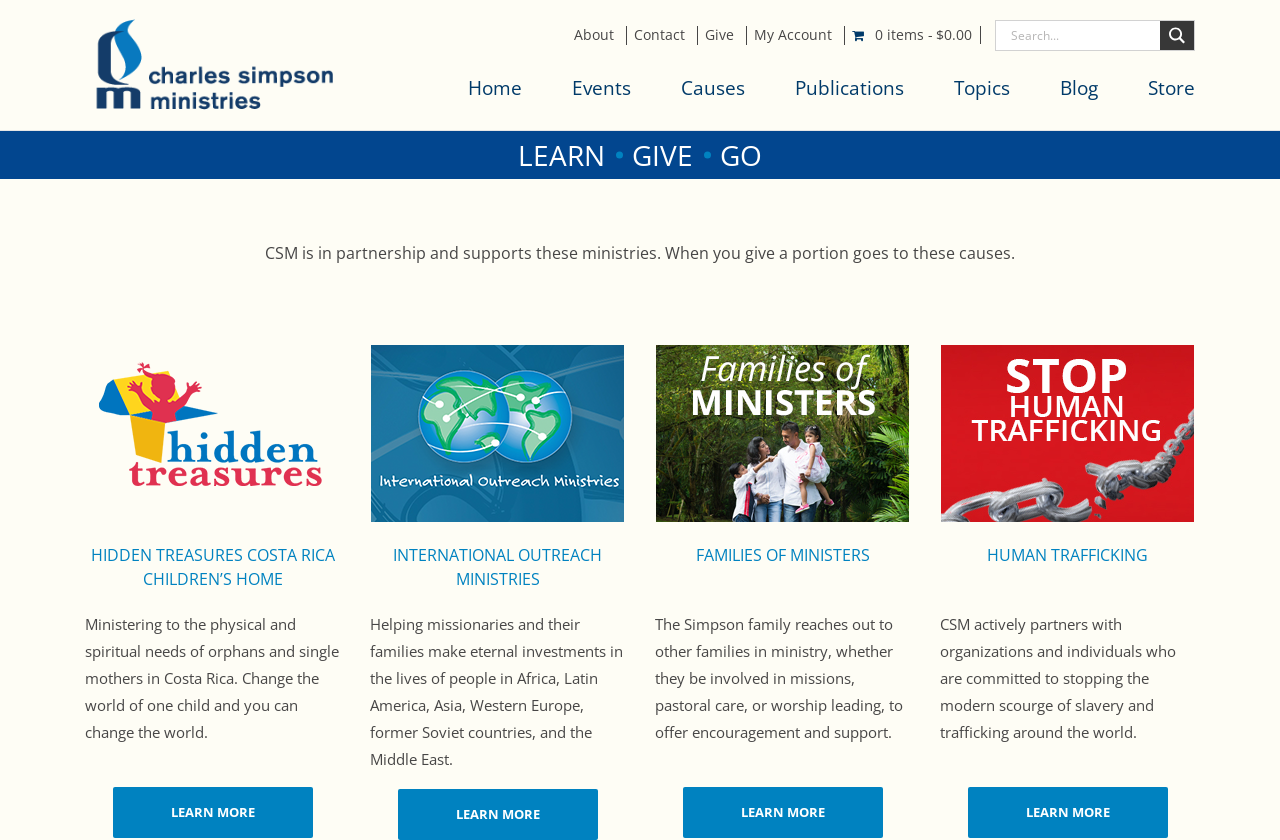Describe every aspect of the webpage in a detailed manner.

The webpage is about Charles Simpson Ministries, which supports various Christian missionary causes. At the top, there is a navigation menu with links to "About", "Contact", "Give", "My Account", and "Cart" with a shopping cart icon. To the right of the navigation menu, there is a search form with a search input field and a search magnifier button.

Below the navigation menu, there is a prominent section with a logo of Charles Simpson Ministries, accompanied by a link to the "Home" page. Underneath, there are links to "Events", "Causes", "Publications", "Topics", "Blog", and "Store".

The main content of the webpage is divided into sections, each highlighting a specific missionary cause supported by Charles Simpson Ministries. There are four sections, each with a heading, a brief description, and a link to "LEARN MORE". The causes include "HIDDEN TREASURES COSTA RICA CHILDREN’S HOME", "INTERNATIONAL OUTREACH MINISTRIES", "FAMILIES OF MINISTERS", and "HUMAN TRAFFICKING". Each section also features an image related to the cause.

The descriptions of the causes provide a brief overview of the mission and goals of each organization. For example, "HIDDEN TREASURES COSTA RICA CHILDREN’S HOME" is described as ministering to the physical and spiritual needs of orphans and single mothers in Costa Rica, while "HUMAN TRAFFICKING" is described as partnering with organizations to stop modern slavery and trafficking around the world.